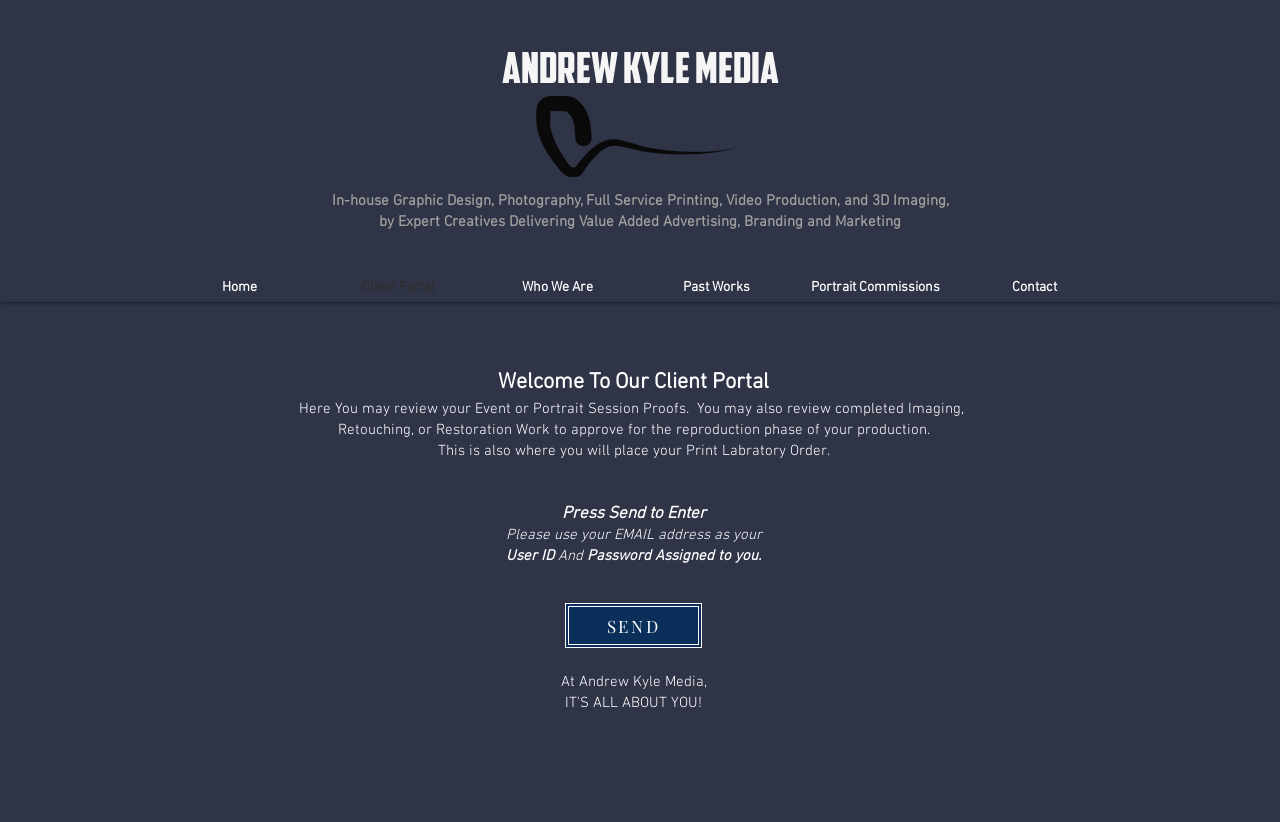Please specify the bounding box coordinates in the format (top-left x, top-left y, bottom-right x, bottom-right y), with values ranging from 0 to 1. Identify the bounding box for the UI component described as follows: aria-label="Behance"

None